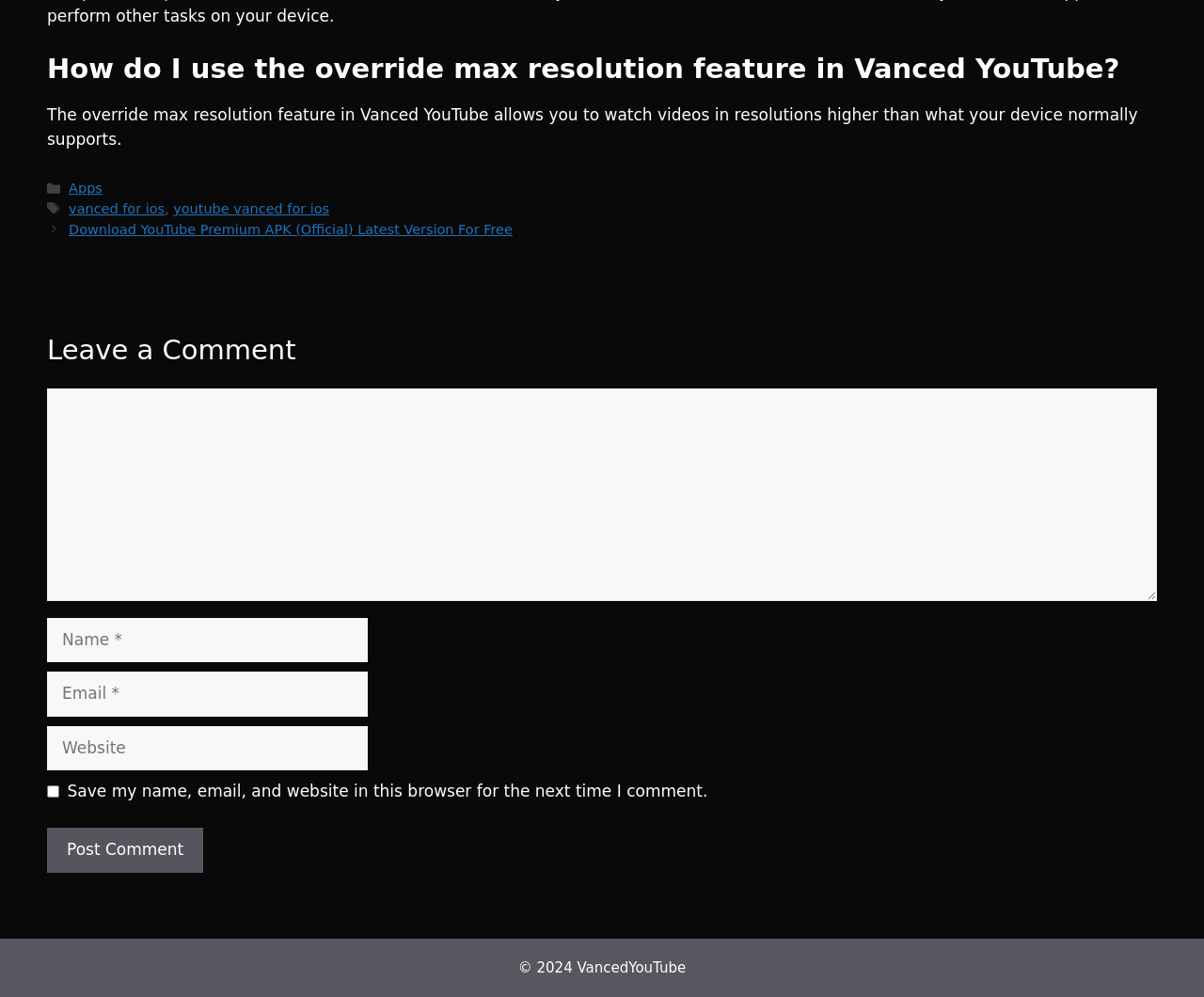Please answer the following question using a single word or phrase: 
What is the purpose of the override max resolution feature?

Watch videos in higher resolutions